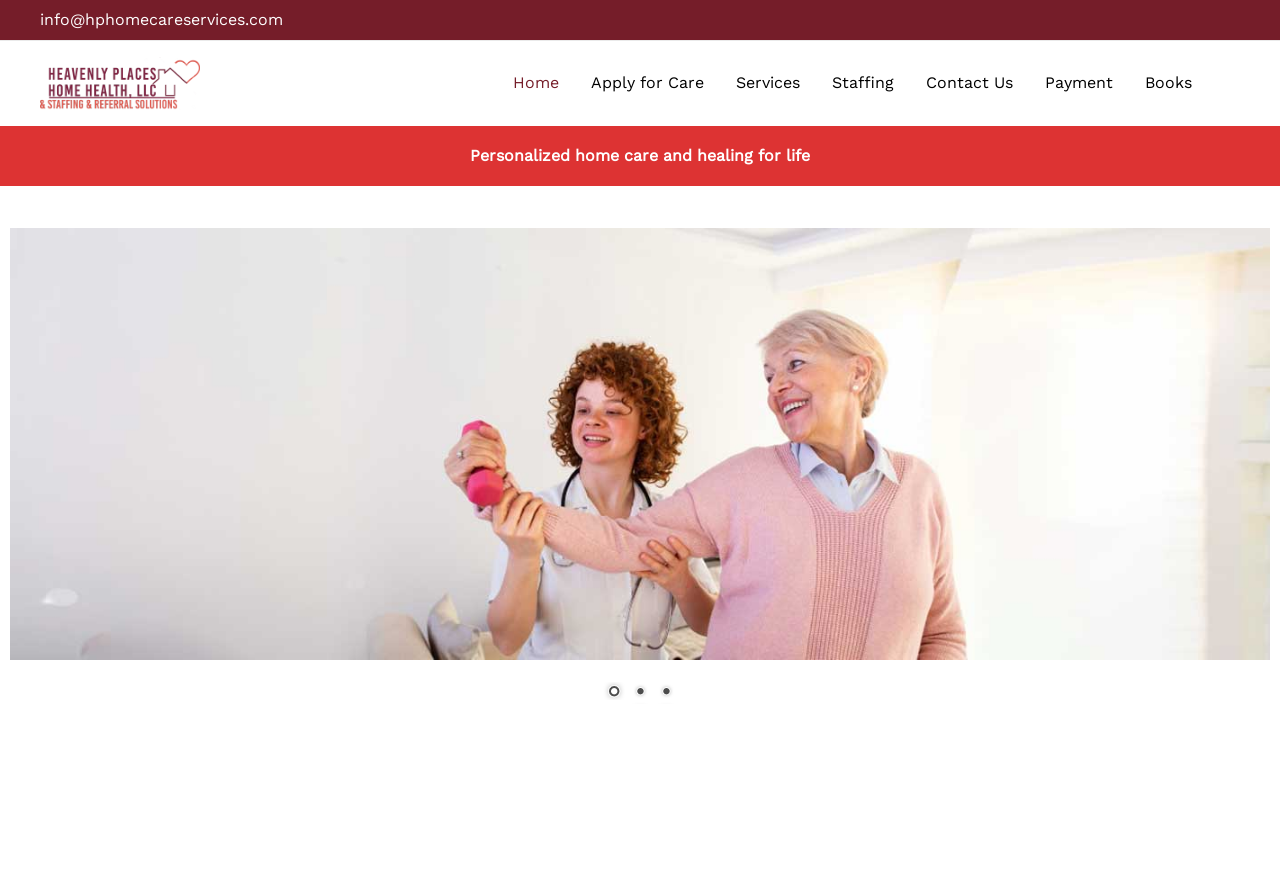Provide an in-depth caption for the contents of the webpage.

The webpage is about Heavenly Places Home Health Care Services, a personalized home care and healing service based in Laurel, MD. At the top left corner, there is an email address "info@hphomecareservices.com" and a link to the company's name, accompanied by an image of the company's logo. 

Below the company's information, there is a navigation menu with 7 links: "Home", "Apply for Care", "Services", "Staffing", "Contact Us", "Payment", and "Books", which are evenly spaced and span across the top of the page.

Underneath the navigation menu, there is a tagline "Personalized home care and healing for life" that takes up about half of the page's width. 

The main content of the page is a slideshow that occupies most of the page's area, with a region labeled "M" that contains navigation controls for the slideshow, including "Previous Slide" and "Next Slide" buttons at the bottom left and right corners, respectively. There are also 3 links to navigate to specific slides, labeled "Show slide 1 of 3", "Show slide 2 of 3", and "Show slide 3 of 3", which are positioned at the bottom center of the slideshow.